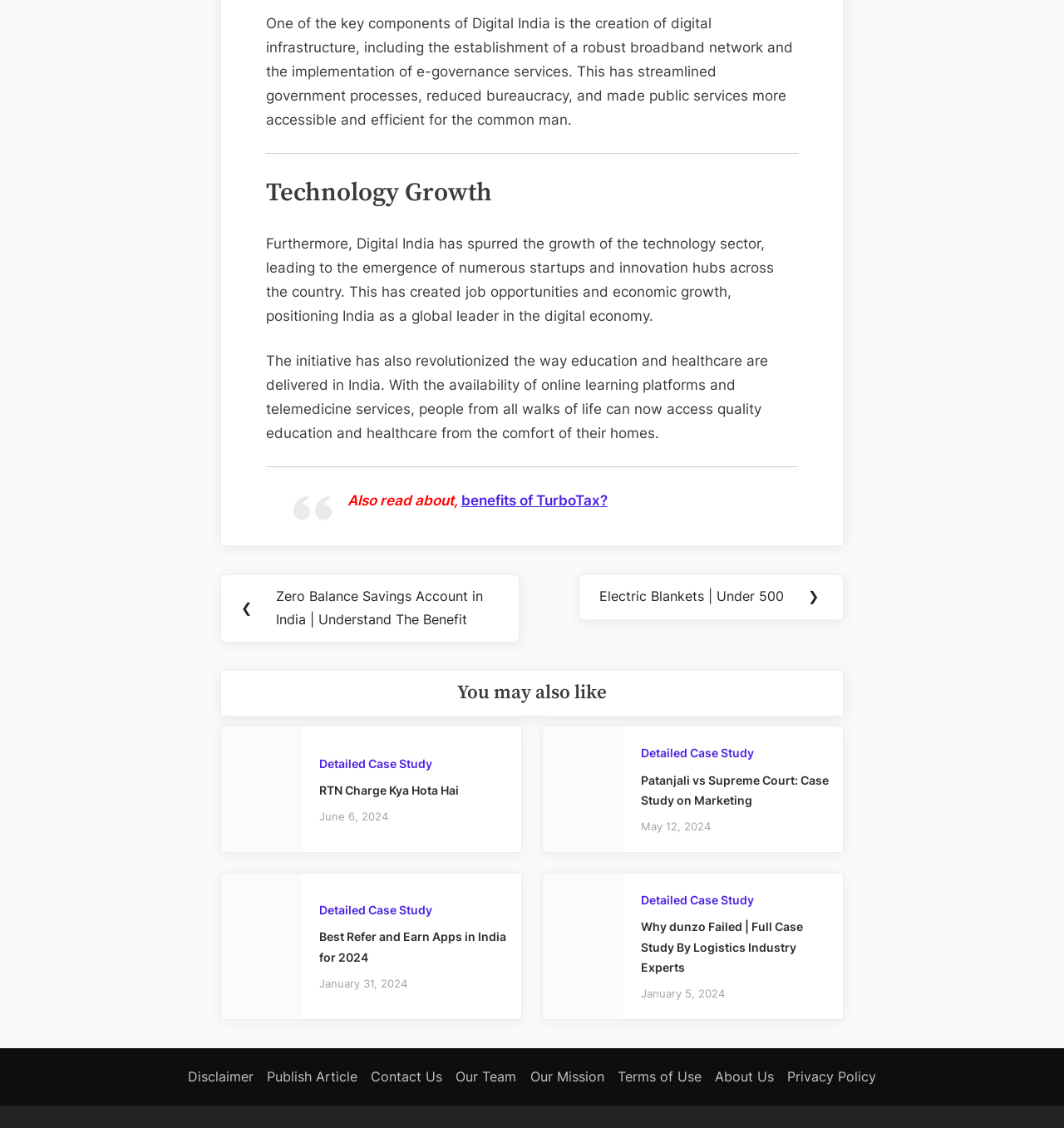Look at the image and answer the question in detail:
How many refer and earn apps are listed on this webpage?

After carefully examining the webpage, I counted a total of 30 refer and earn apps listed, each with its own description and referral earnings details.